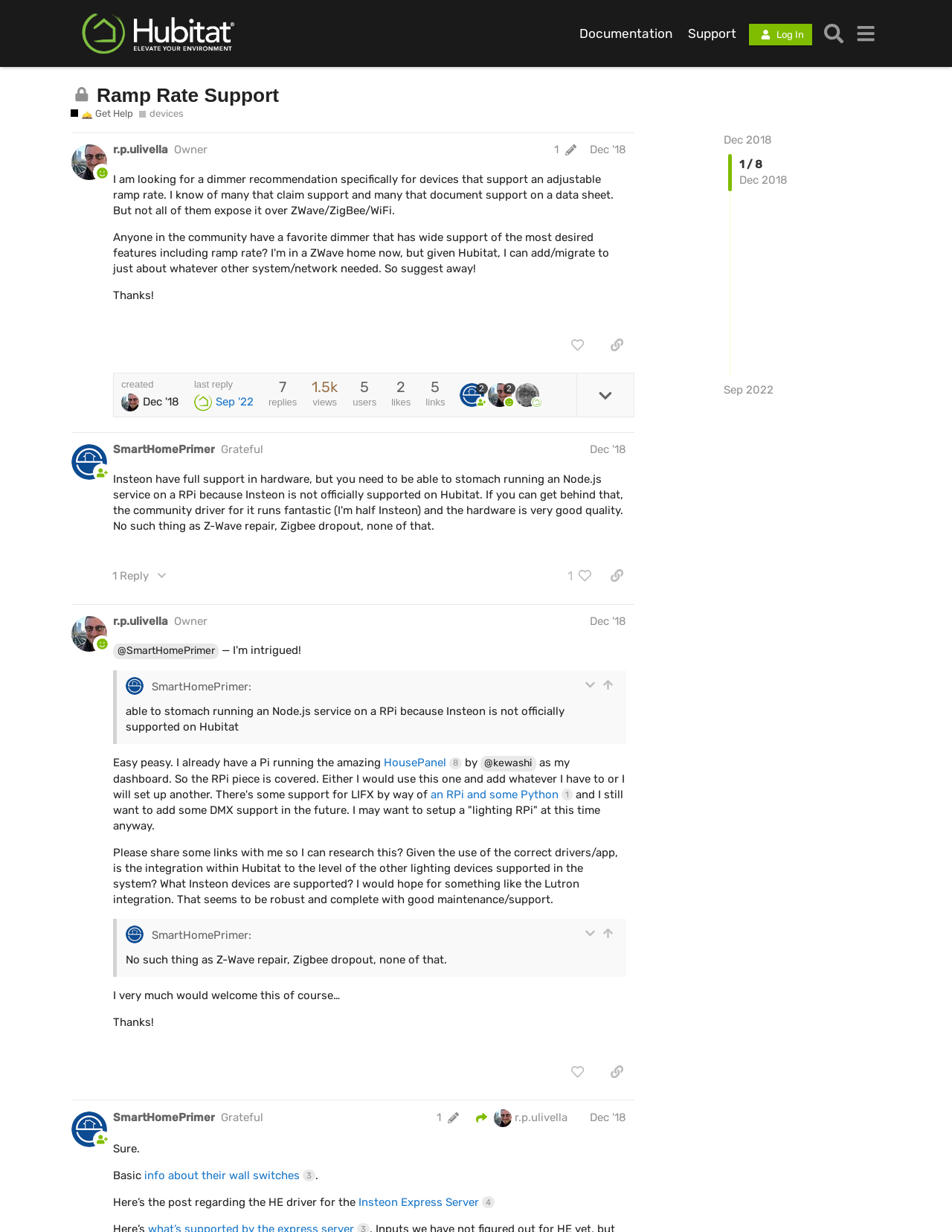How many replies are there in this topic?
Analyze the image and deliver a detailed answer to the question.

There are 7 replies in this topic as indicated by the text '7 replies'.